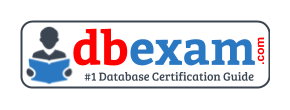Provide a single word or phrase answer to the question: 
What is the figure in the logo symbolizing?

knowledge and learning